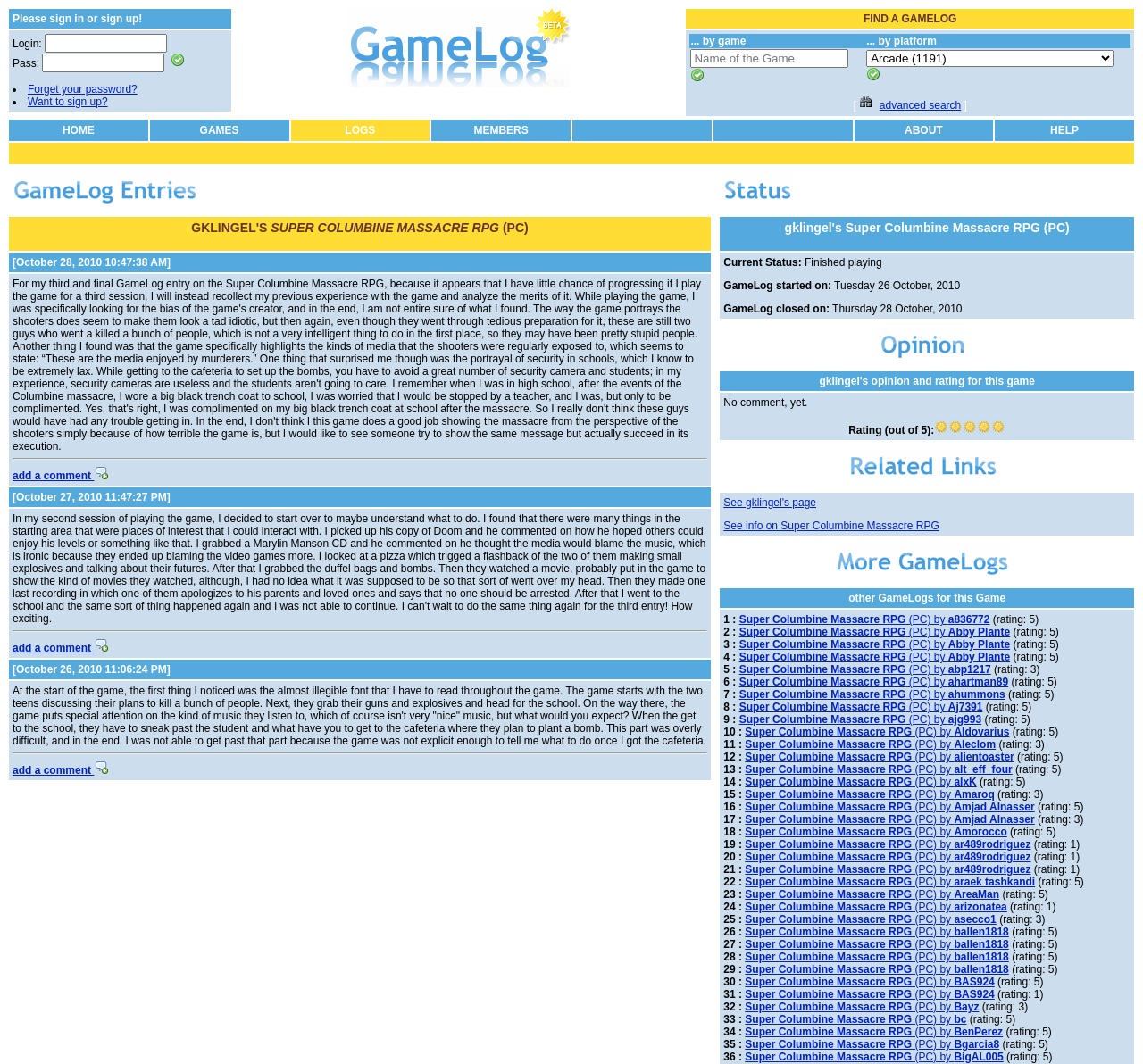Please determine the bounding box coordinates of the element to click on in order to accomplish the following task: "search for a game". Ensure the coordinates are four float numbers ranging from 0 to 1, i.e., [left, top, right, bottom].

[0.604, 0.046, 0.742, 0.064]